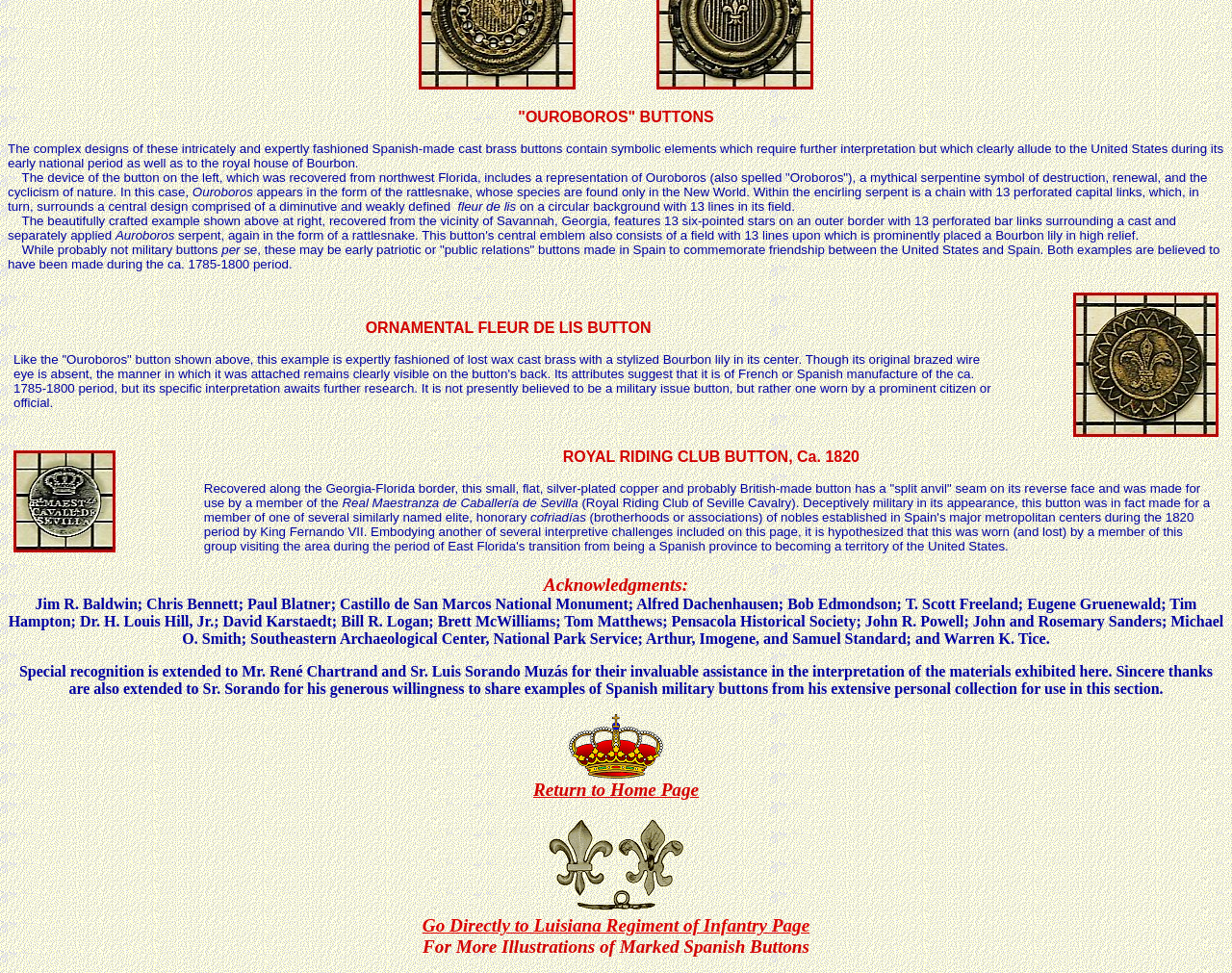Using a single word or phrase, answer the following question: 
What is the name of the royal house mentioned in the text?

Bourbon